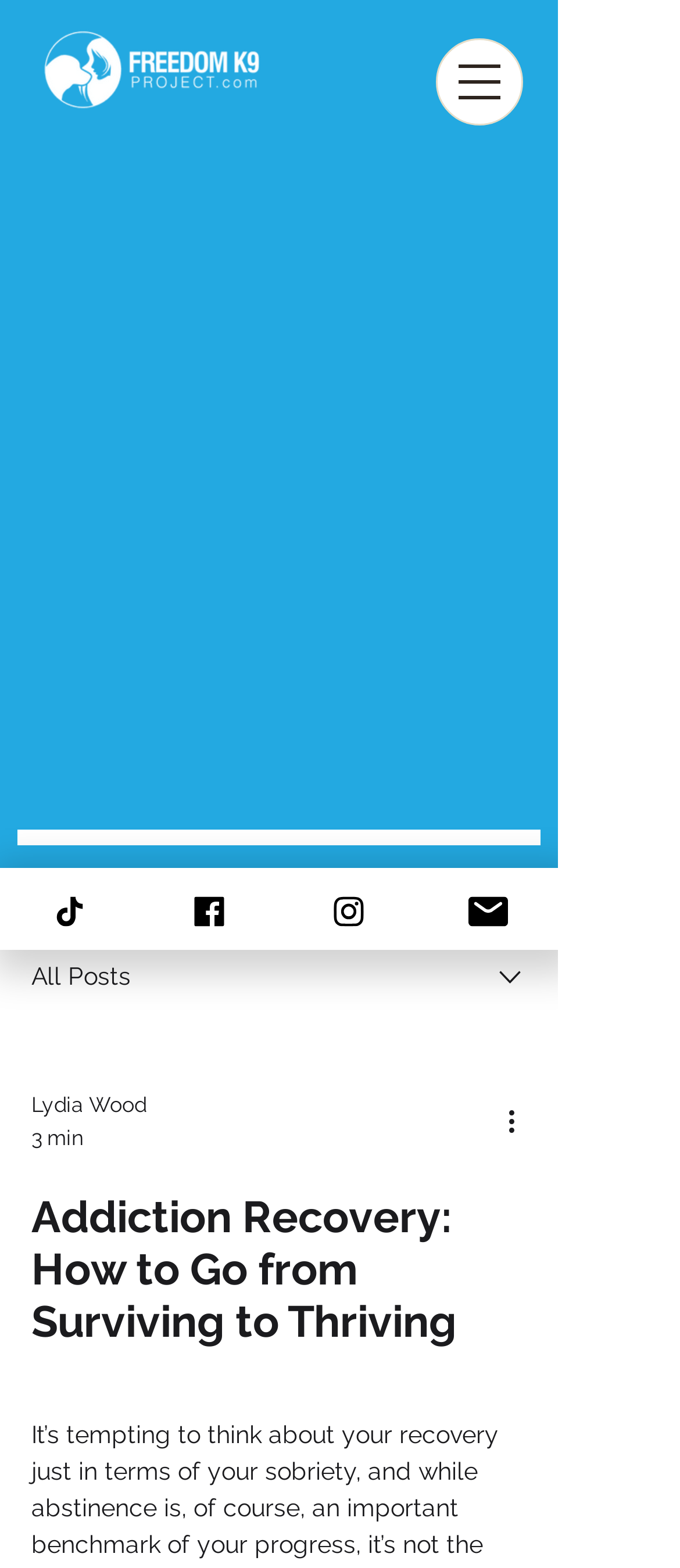What is the name of the author of the article?
Please provide a full and detailed response to the question.

I found the combobox with the author's name, which is 'Lydia Wood'.